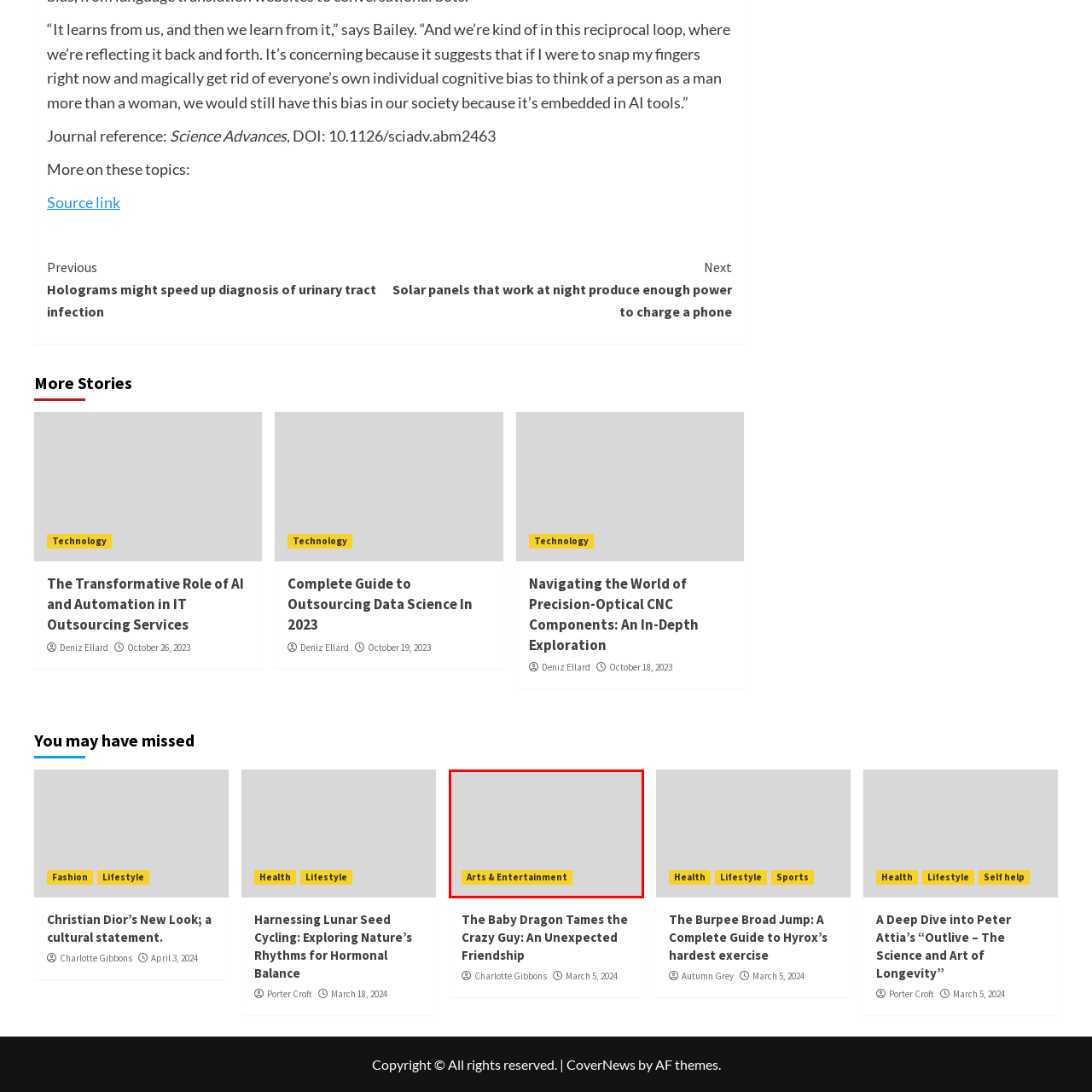Focus on the content inside the red-outlined area of the image and answer the ensuing question in detail, utilizing the information presented: What is the color of the box containing the link?

The caption describes the box containing the link as bold and yellow, which suggests that it is a prominent and attention-grabbing element on the webpage.